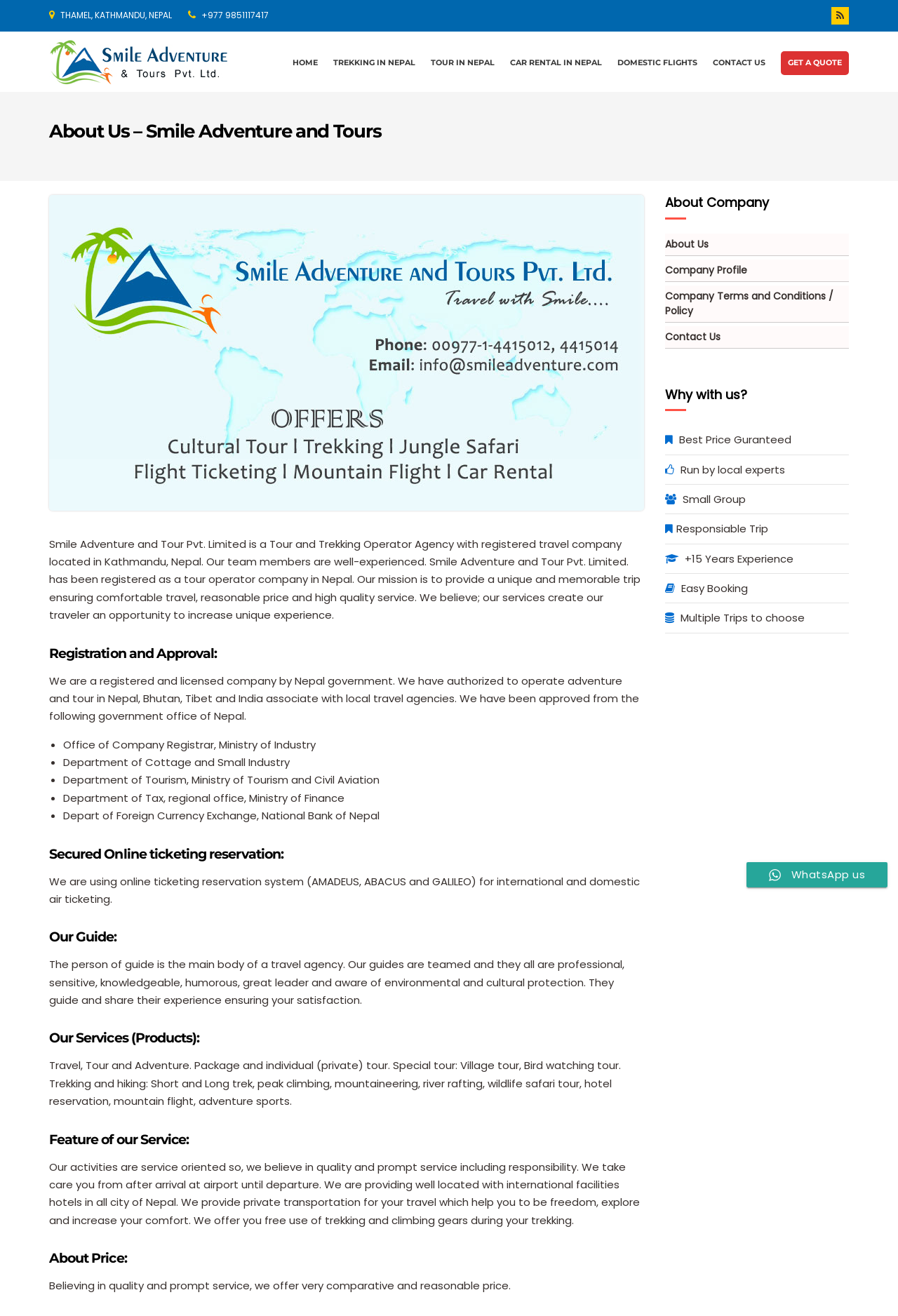Identify the bounding box coordinates for the UI element that matches this description: "alt="Smile Adventure and Tours"".

[0.055, 0.036, 0.256, 0.055]